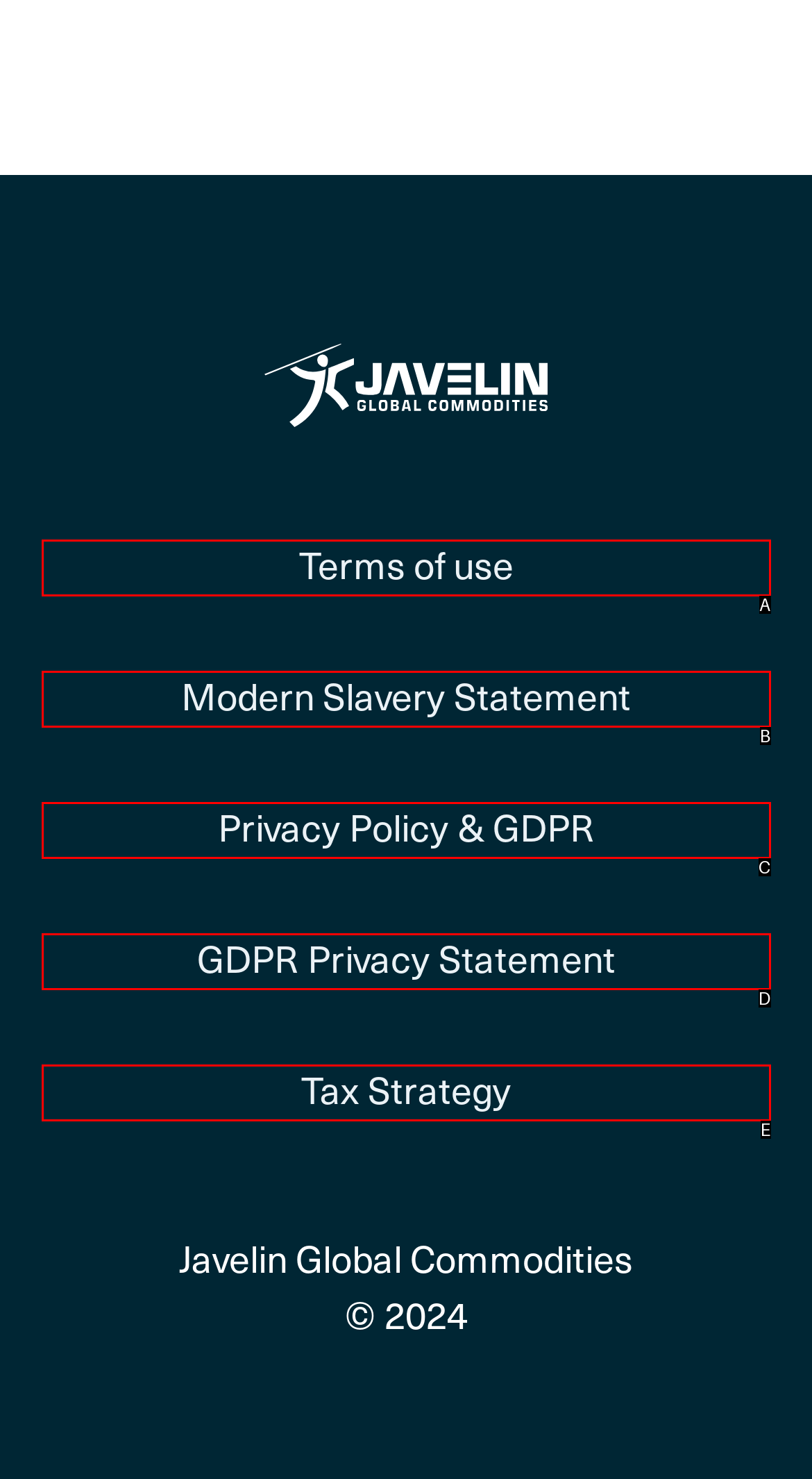Select the appropriate option that fits: Terms of use
Reply with the letter of the correct choice.

A